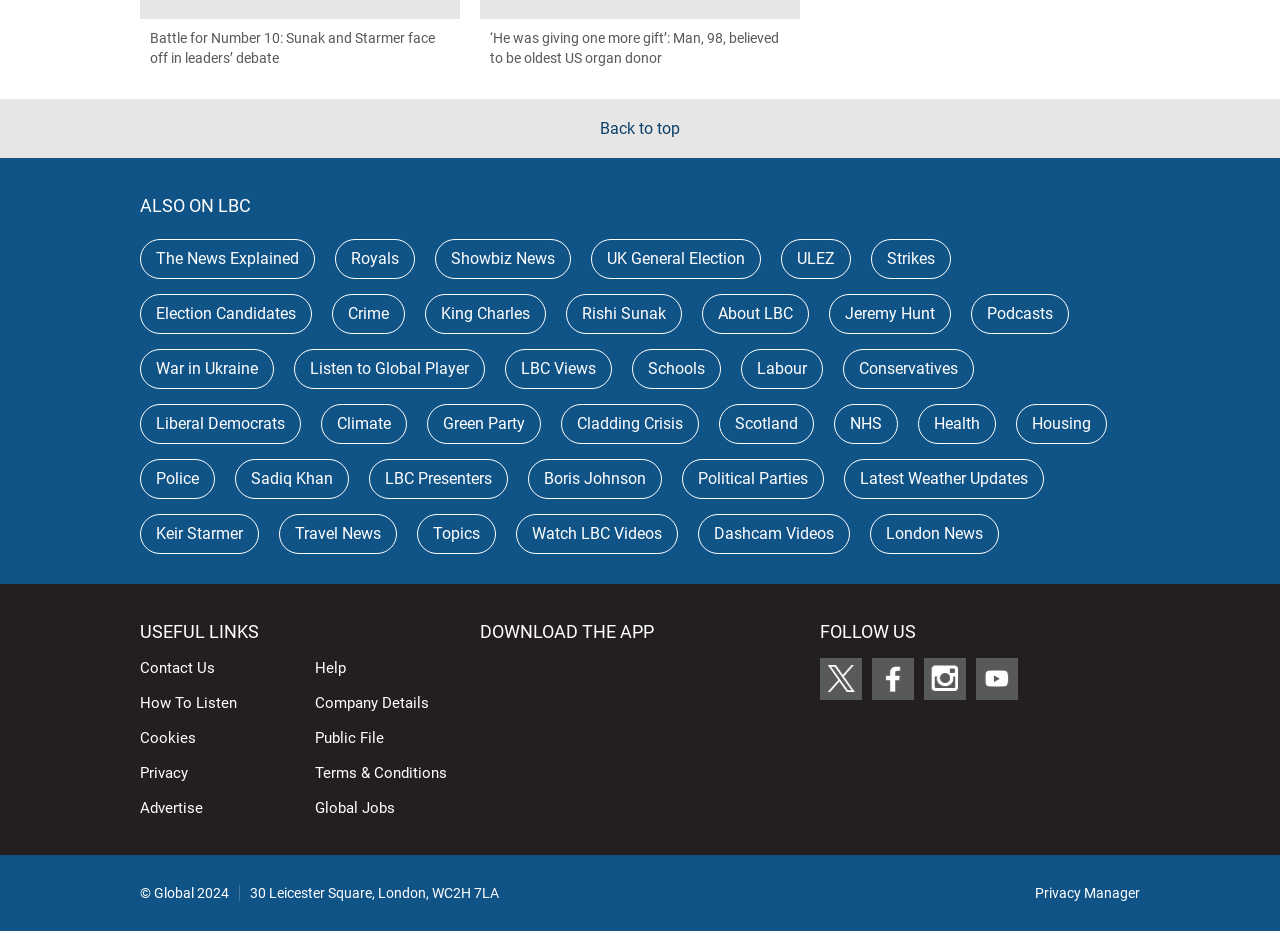Can you provide the bounding box coordinates for the element that should be clicked to implement the instruction: "Go back to top"?

[0.469, 0.128, 0.531, 0.149]